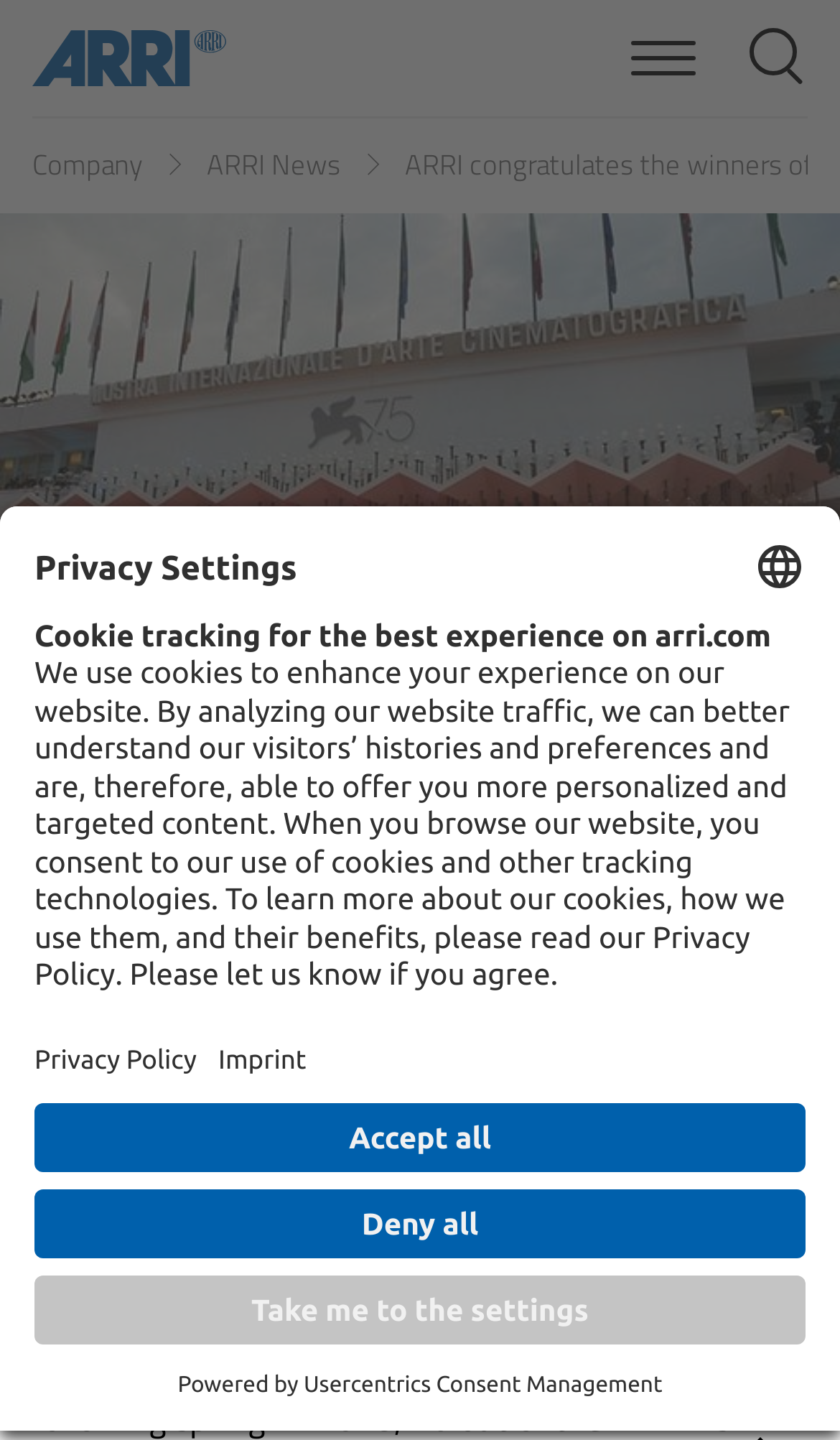Please find the bounding box coordinates of the element's region to be clicked to carry out this instruction: "Read the news about Venice 2018".

[0.051, 0.401, 0.949, 0.497]